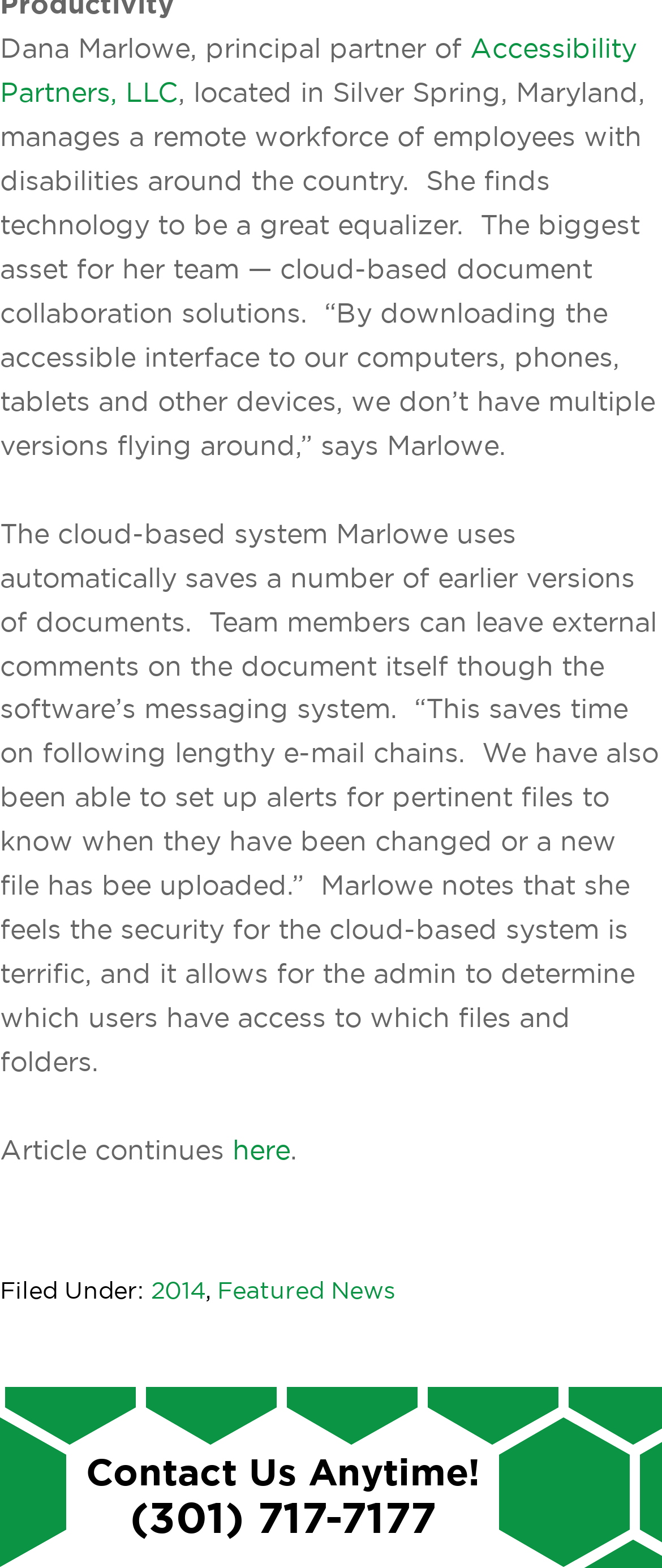Answer the following query with a single word or phrase:
What is the category of the article?

Featured News